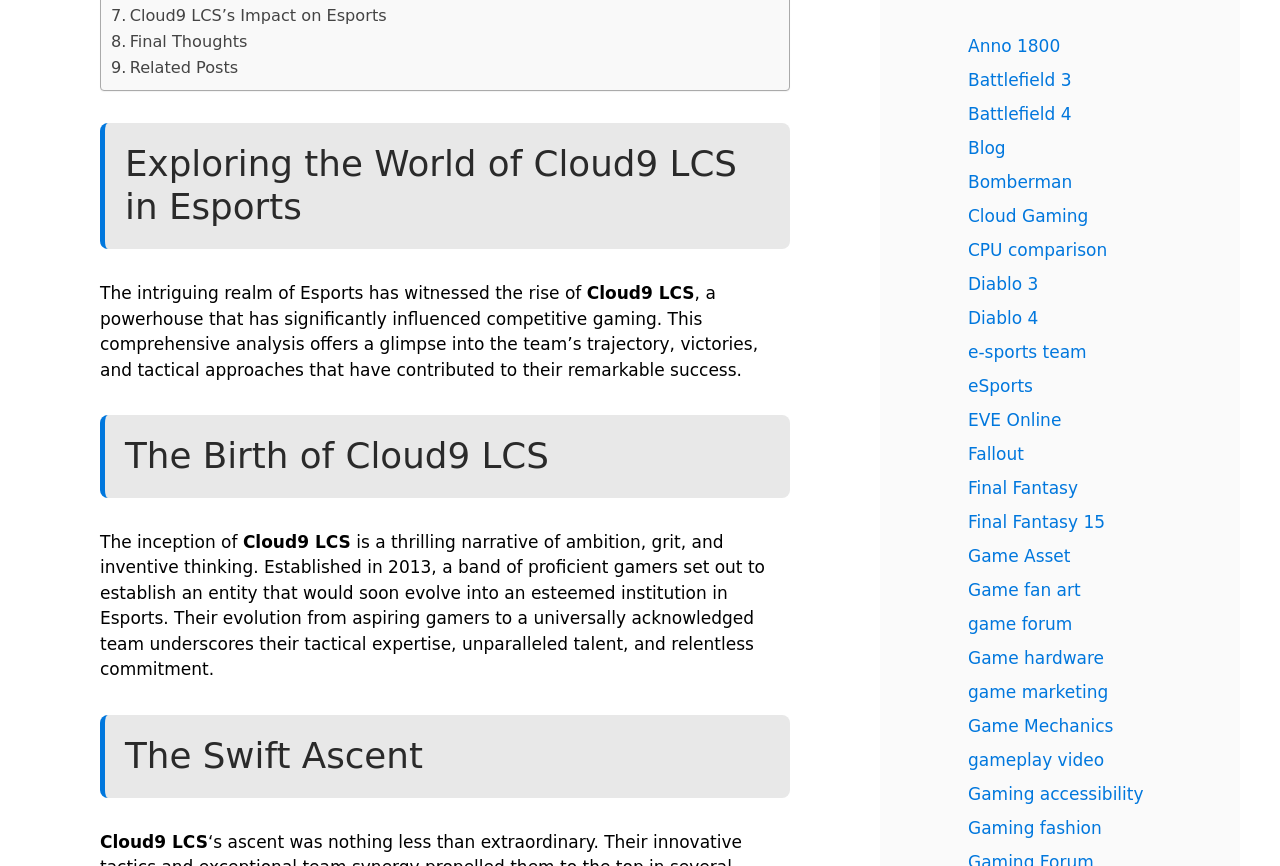Give the bounding box coordinates for this UI element: "Diablo 3". The coordinates should be four float numbers between 0 and 1, arranged as [left, top, right, bottom].

[0.756, 0.316, 0.811, 0.339]